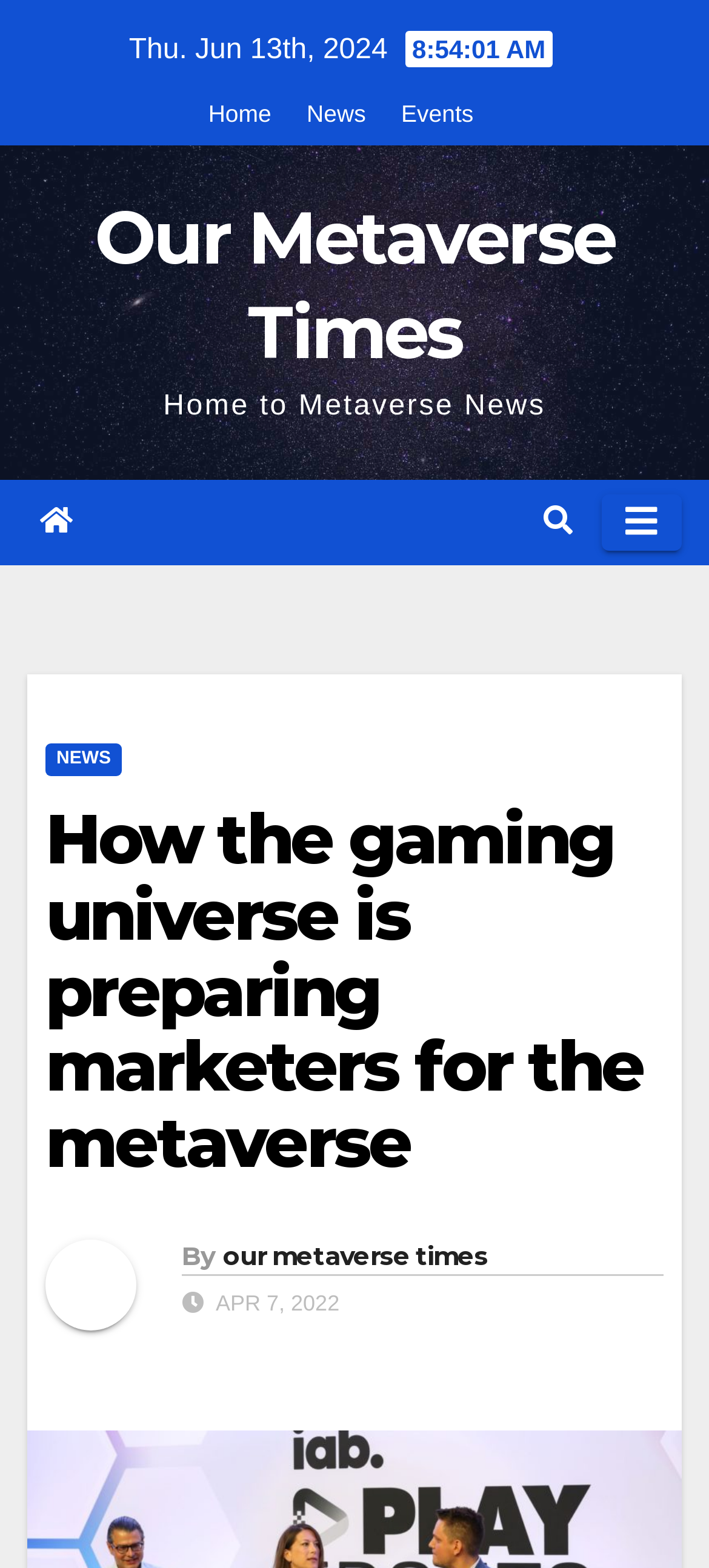Answer the question with a brief word or phrase:
What is the date of the article?

Jun 13th, 2024